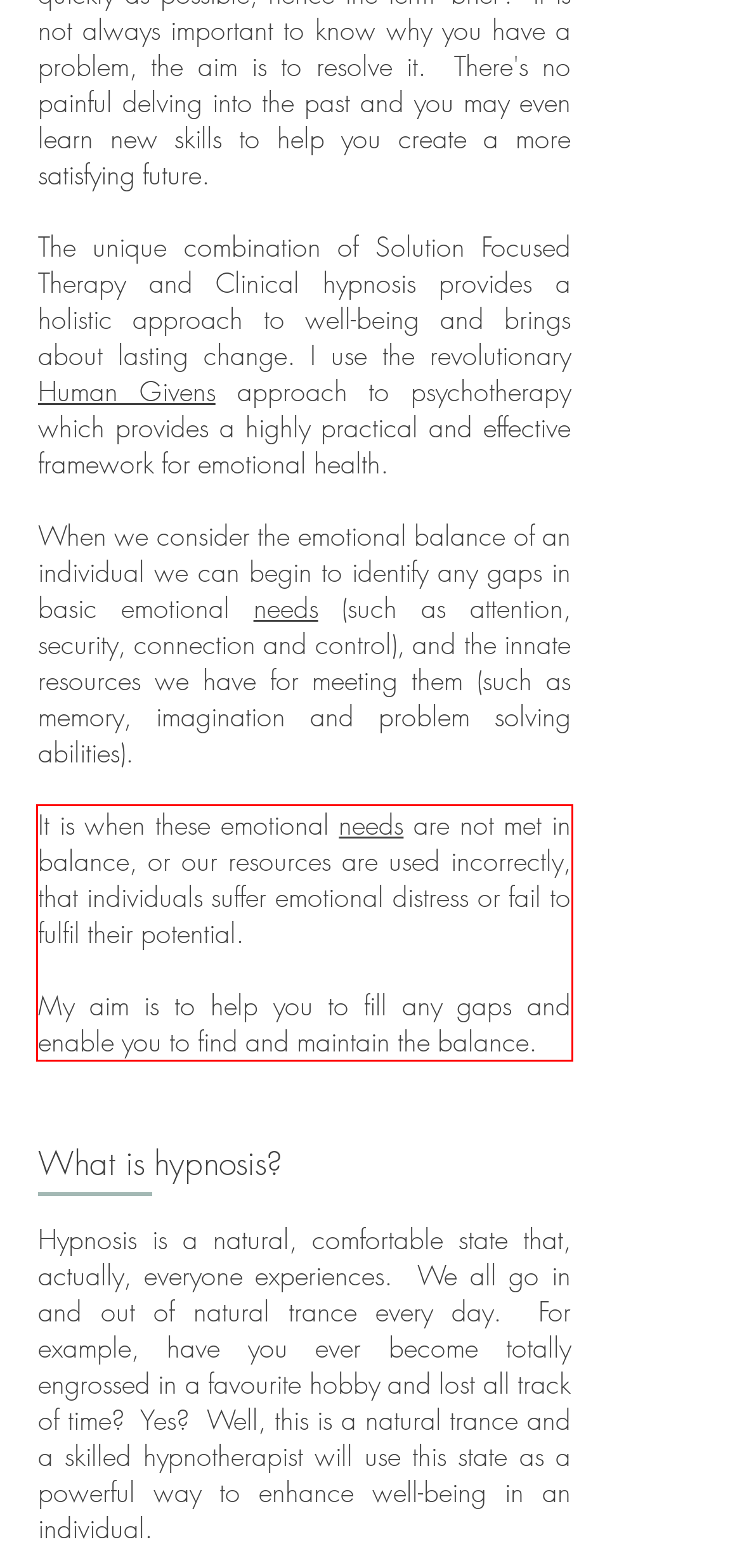Examine the webpage screenshot and use OCR to obtain the text inside the red bounding box.

It is when these emotional needs are not met in balance, or our resources are used incorrectly, that individuals suffer emotional distress or fail to fulfil their potential. My aim is to help you to fill any gaps and enable you to find and maintain the balance.